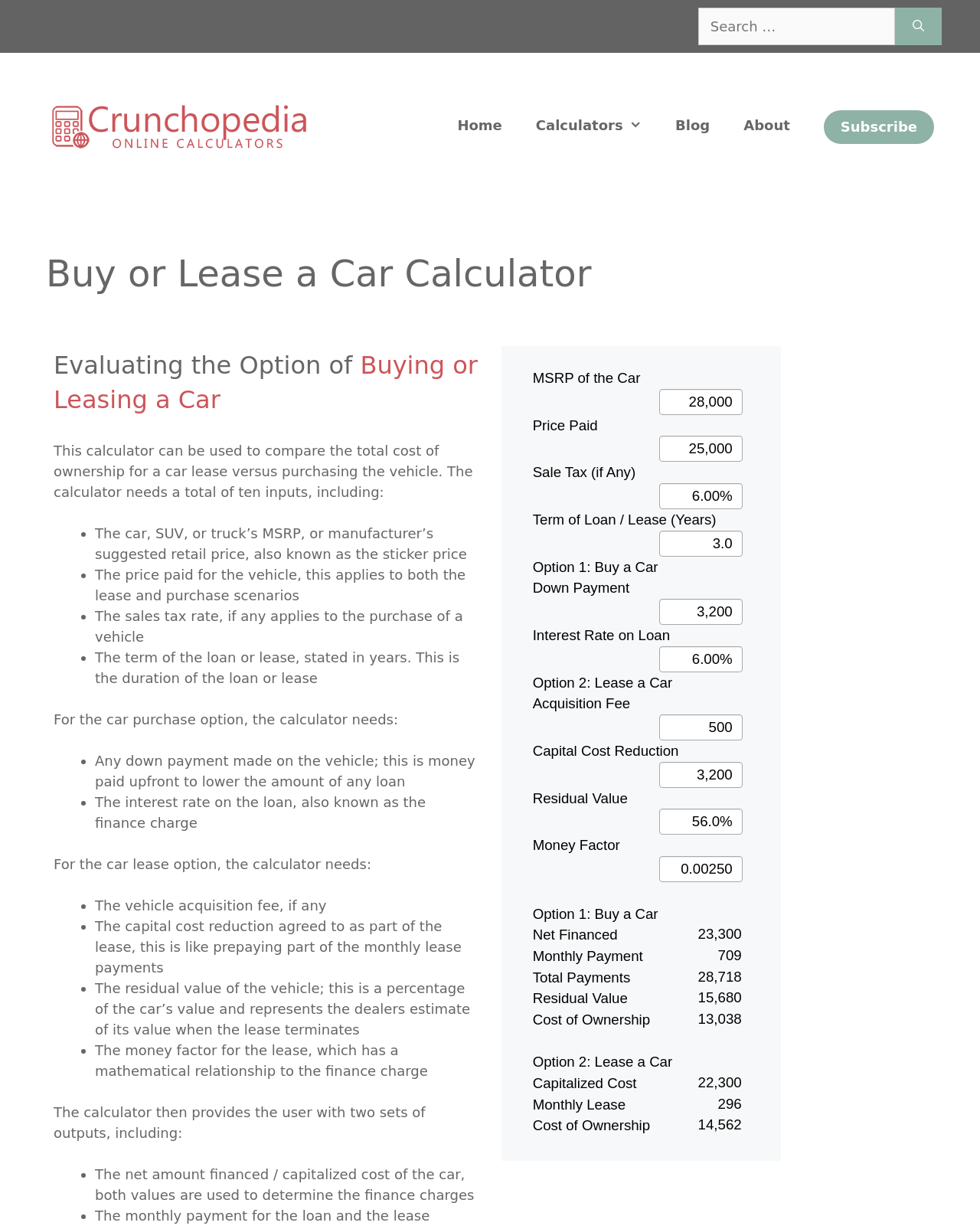Pinpoint the bounding box coordinates of the clickable area necessary to execute the following instruction: "Search for something". The coordinates should be given as four float numbers between 0 and 1, namely [left, top, right, bottom].

[0.712, 0.006, 0.913, 0.037]